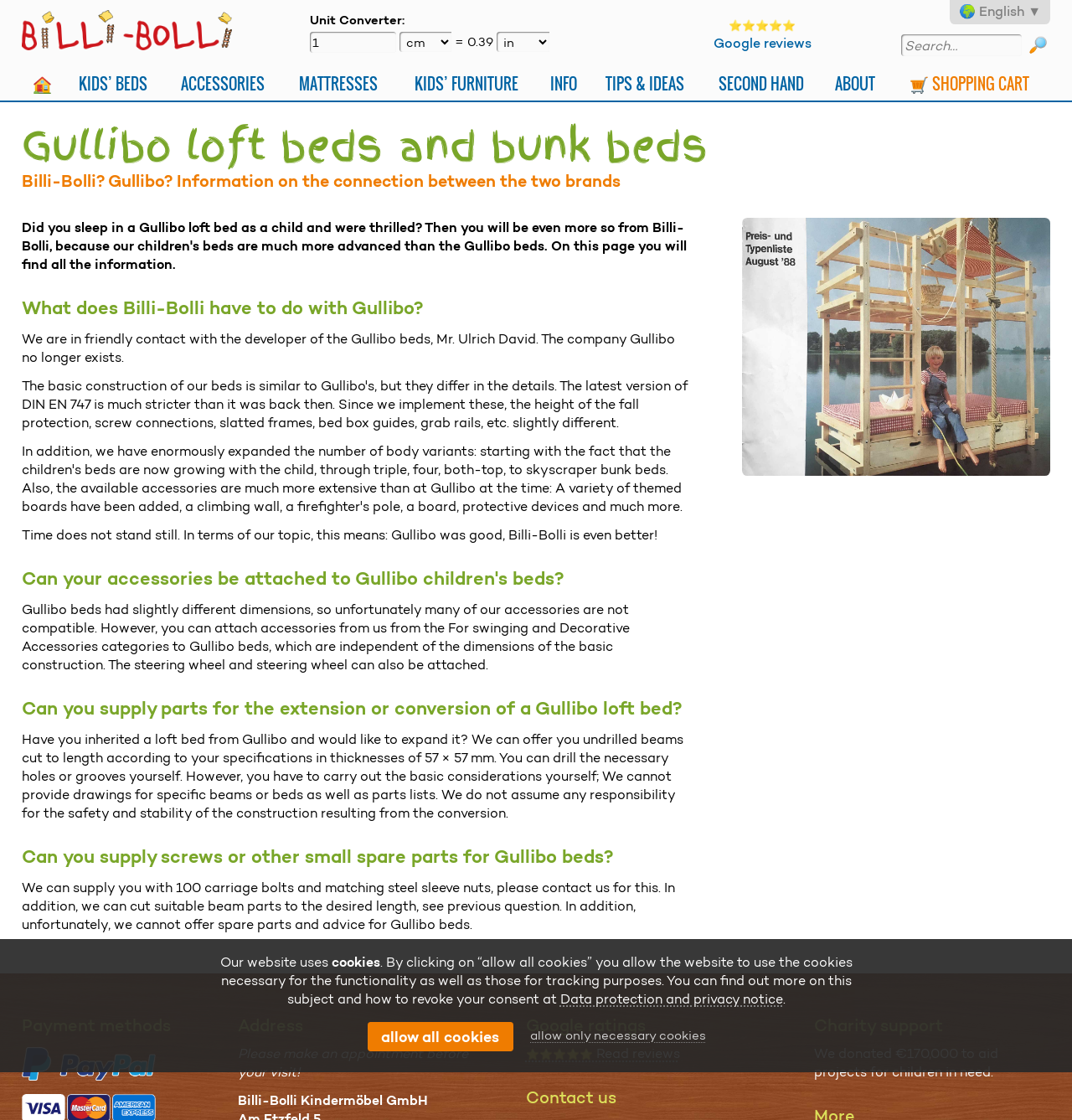Please determine the bounding box coordinates of the element's region to click in order to carry out the following instruction: "Go to KIDS’ BEDS page". The coordinates should be four float numbers between 0 and 1, i.e., [left, top, right, bottom].

[0.059, 0.059, 0.153, 0.09]